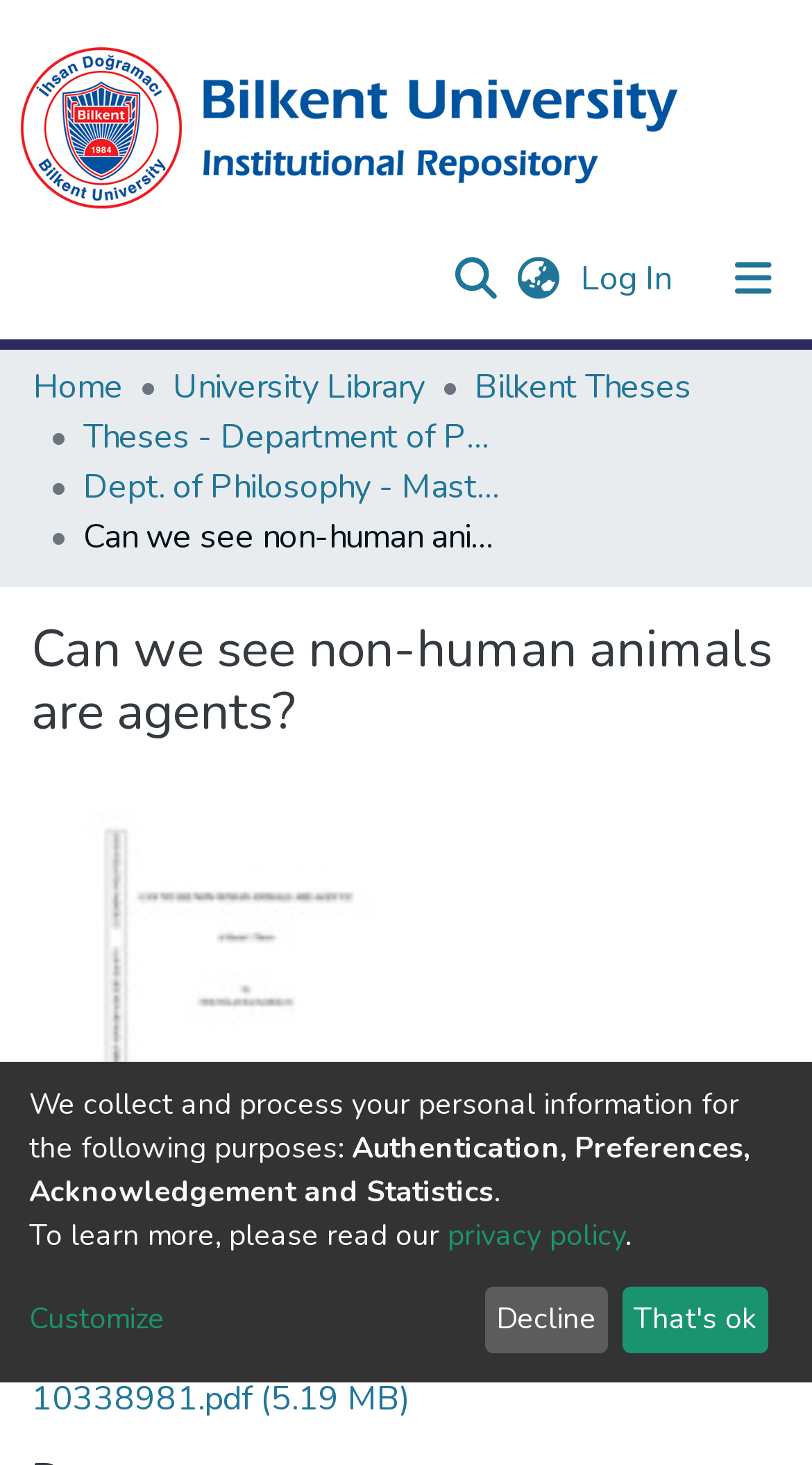Find the coordinates for the bounding box of the element with this description: "Theses - Department of Philosophy".

[0.103, 0.281, 0.615, 0.315]